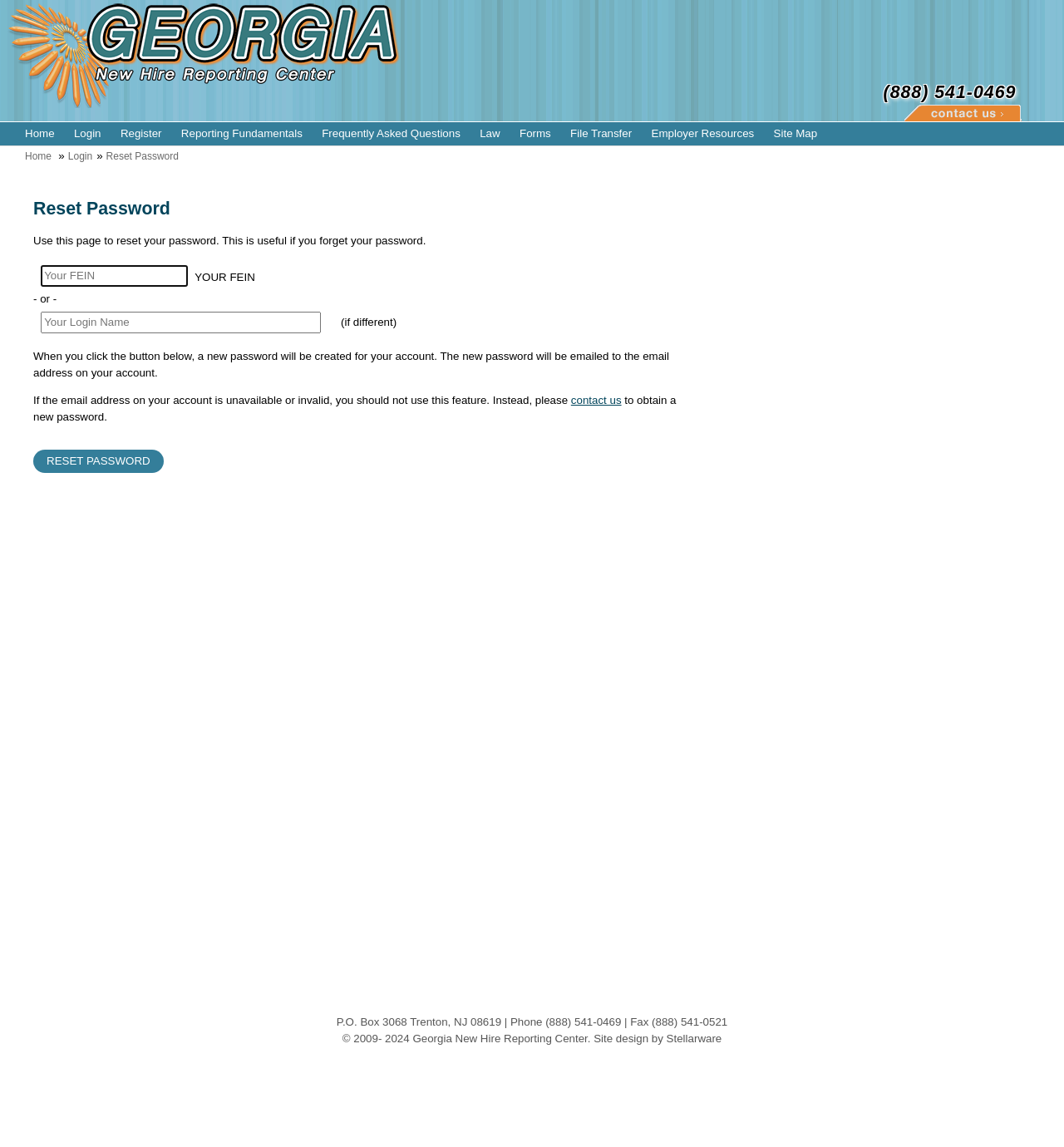Please determine the bounding box coordinates of the section I need to click to accomplish this instruction: "go to the Home page".

[0.016, 0.107, 0.059, 0.127]